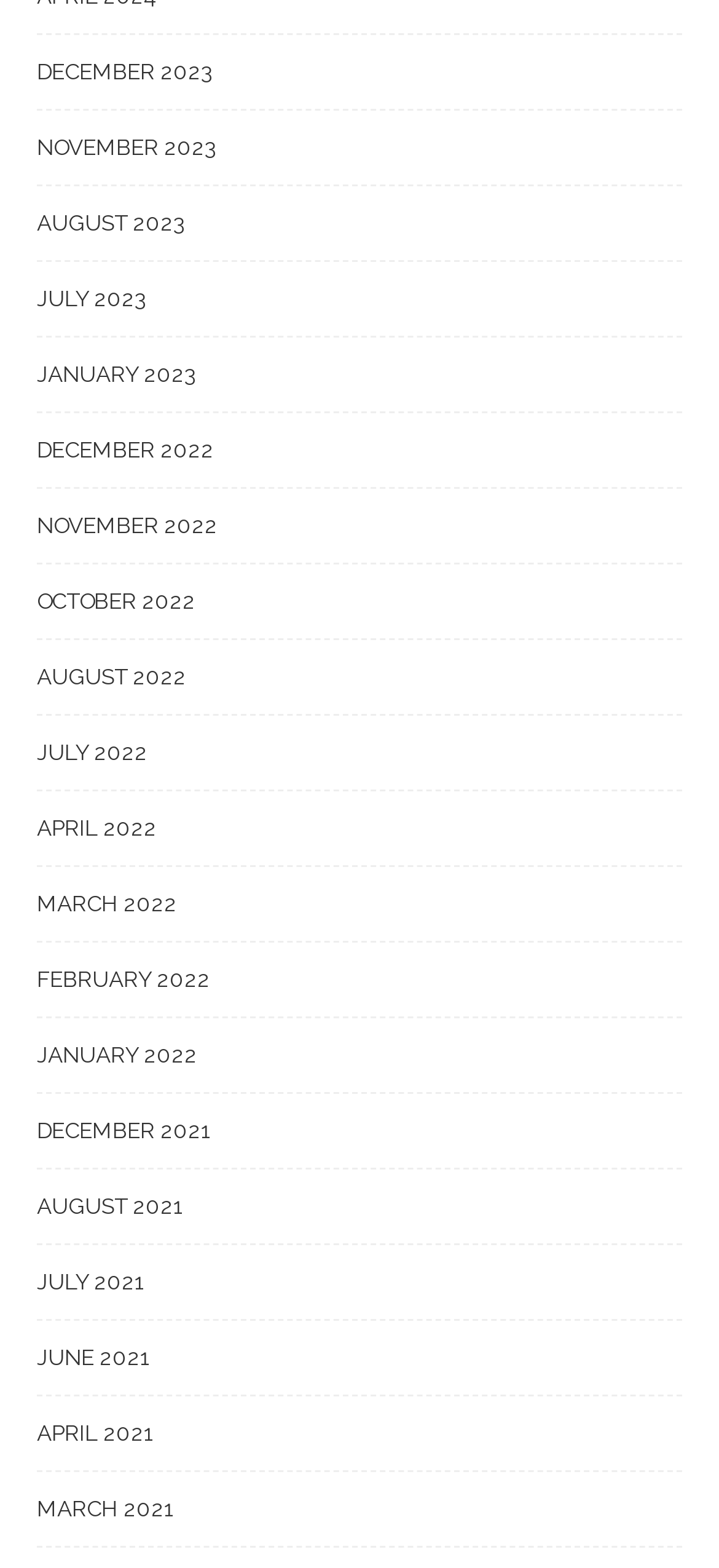Specify the bounding box coordinates (top-left x, top-left y, bottom-right x, bottom-right y) of the UI element in the screenshot that matches this description: December 2022

[0.051, 0.276, 0.949, 0.312]